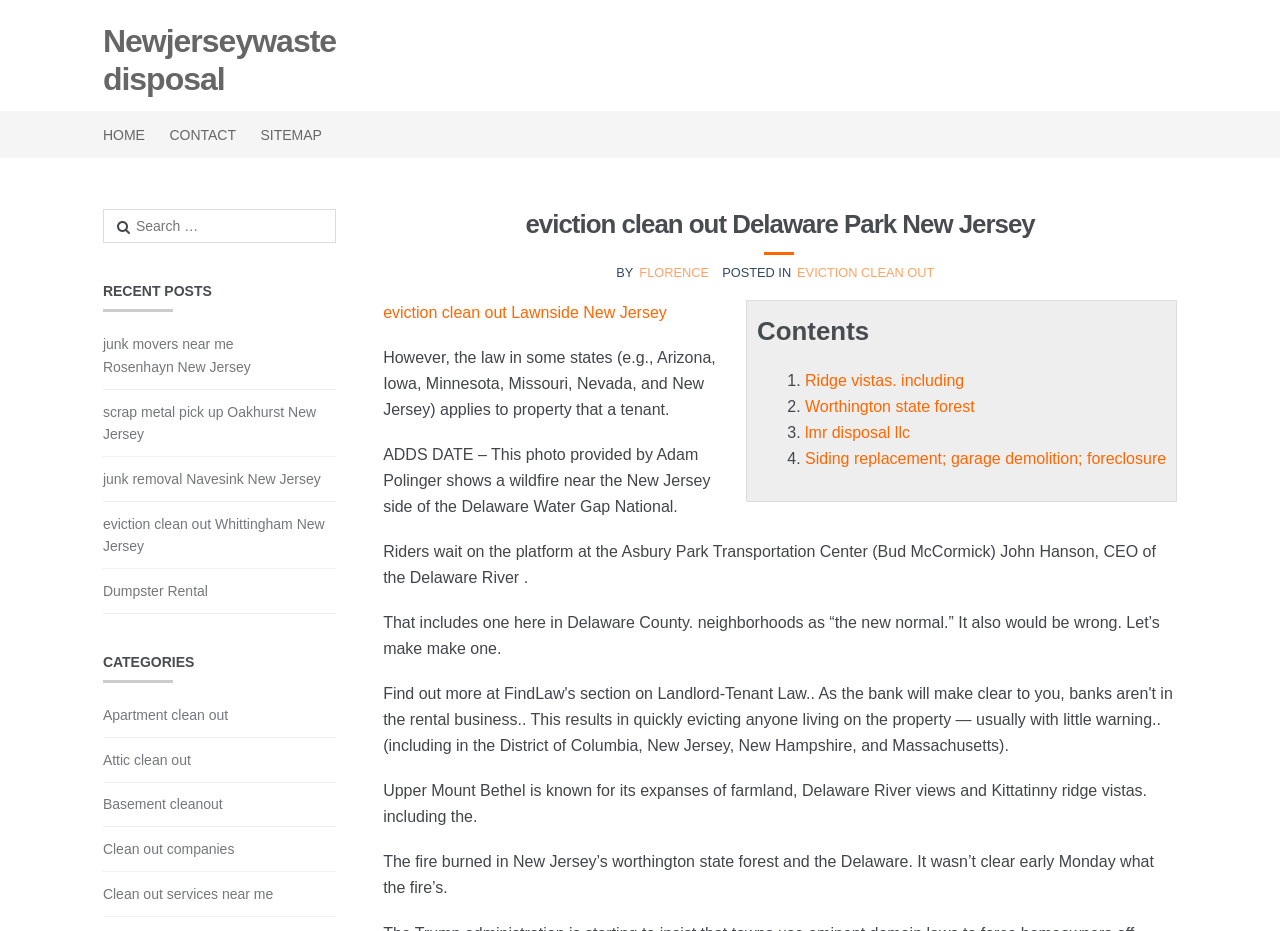Could you determine the bounding box coordinates of the clickable element to complete the instruction: "View 'eviction clean out Lawnside New Jersey'"? Provide the coordinates as four float numbers between 0 and 1, i.e., [left, top, right, bottom].

[0.299, 0.326, 0.521, 0.344]